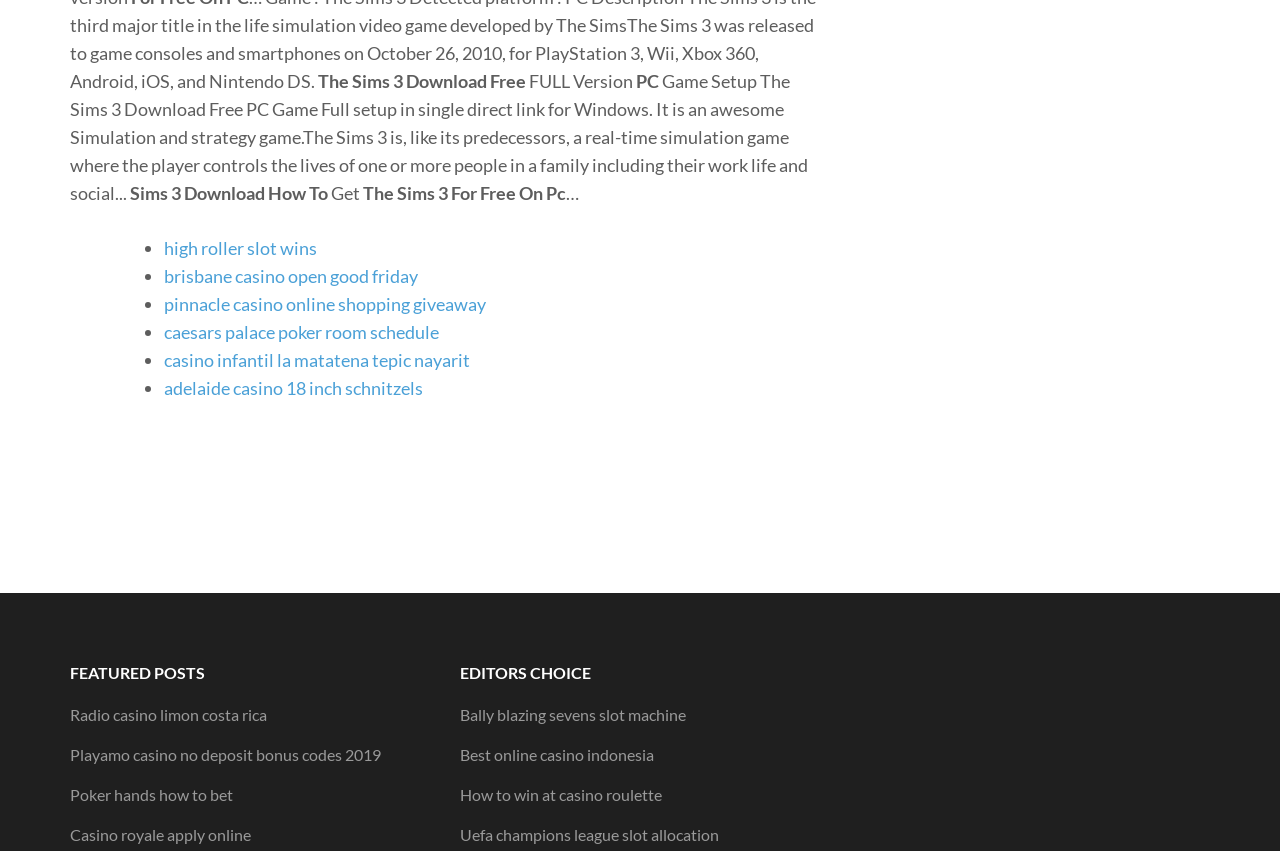Determine the bounding box for the HTML element described here: "Radio casino limon costa rica". The coordinates should be given as [left, top, right, bottom] with each number being a float between 0 and 1.

[0.055, 0.828, 0.209, 0.851]